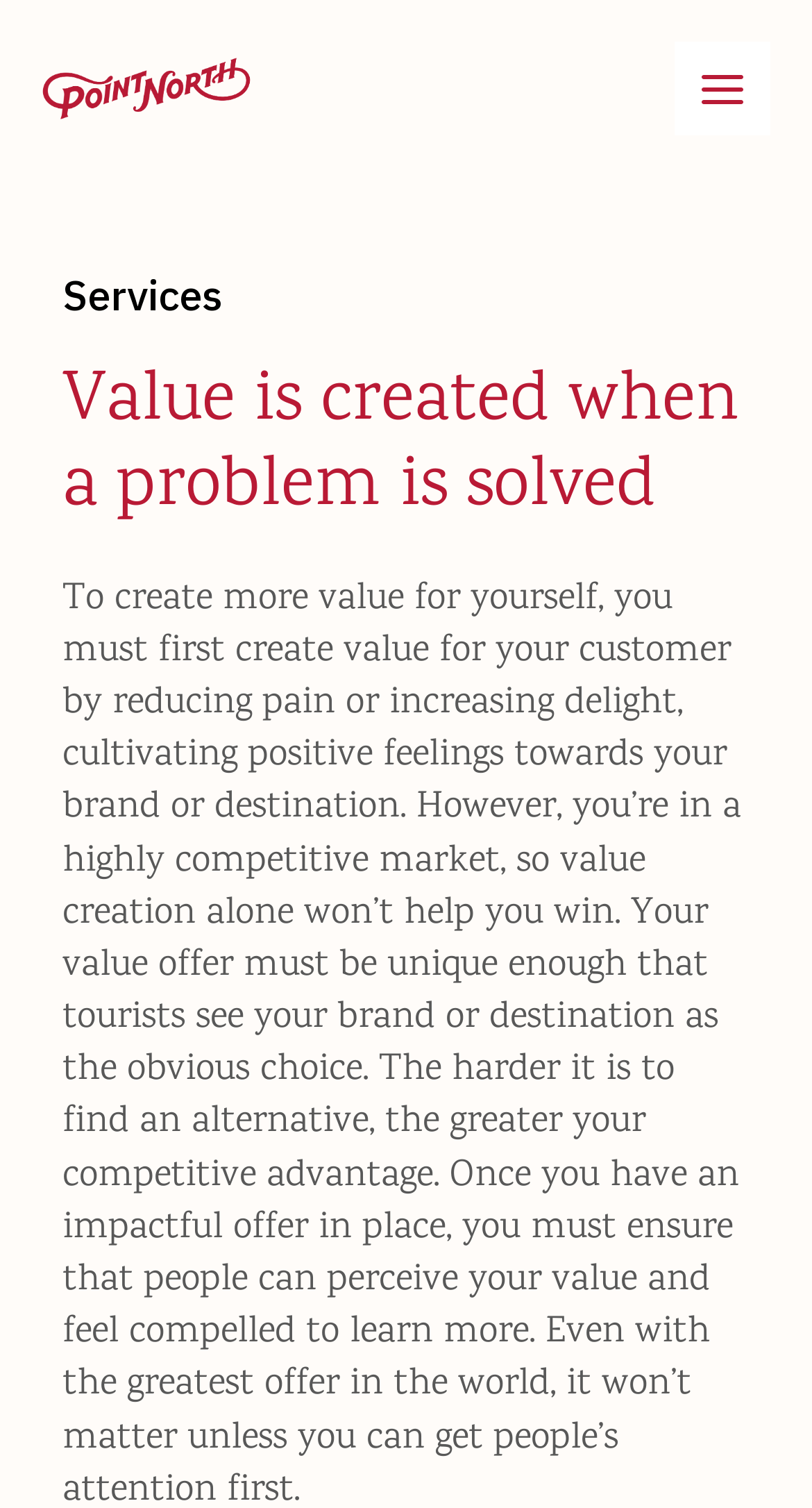With reference to the screenshot, provide a detailed response to the question below:
What is the relationship between value creation and customer?

The webpage explains that creating value is about solving problems for the customer, either by reducing pain or increasing delight. This is stated in the sentence 'To create more value for yourself, you must first create value for your customer by reducing pain or increasing delight, cultivating positive feelings towards your brand or destination.'